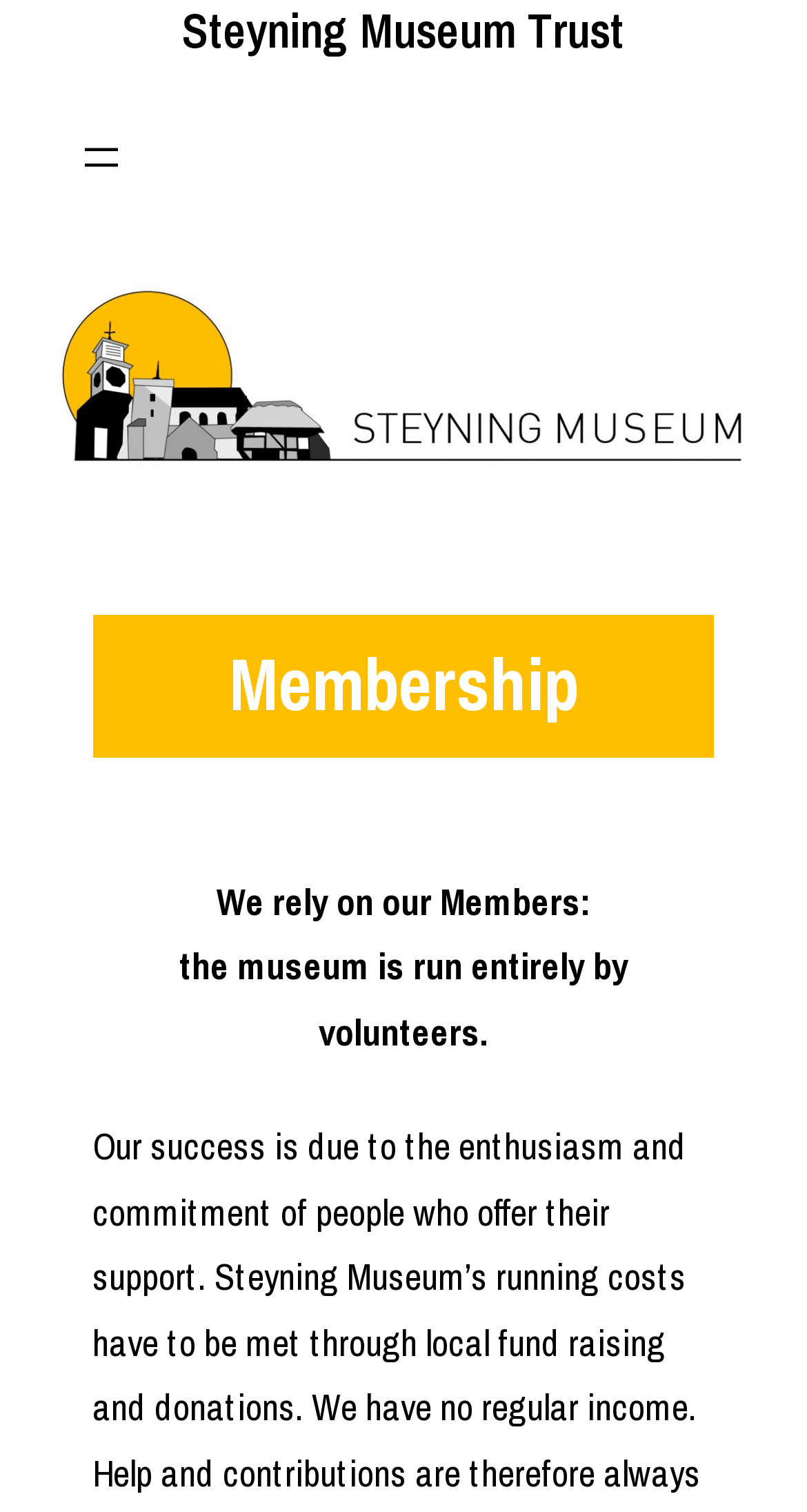What is the content of the figure element? From the image, respond with a single word or brief phrase.

Steyning Museum logo